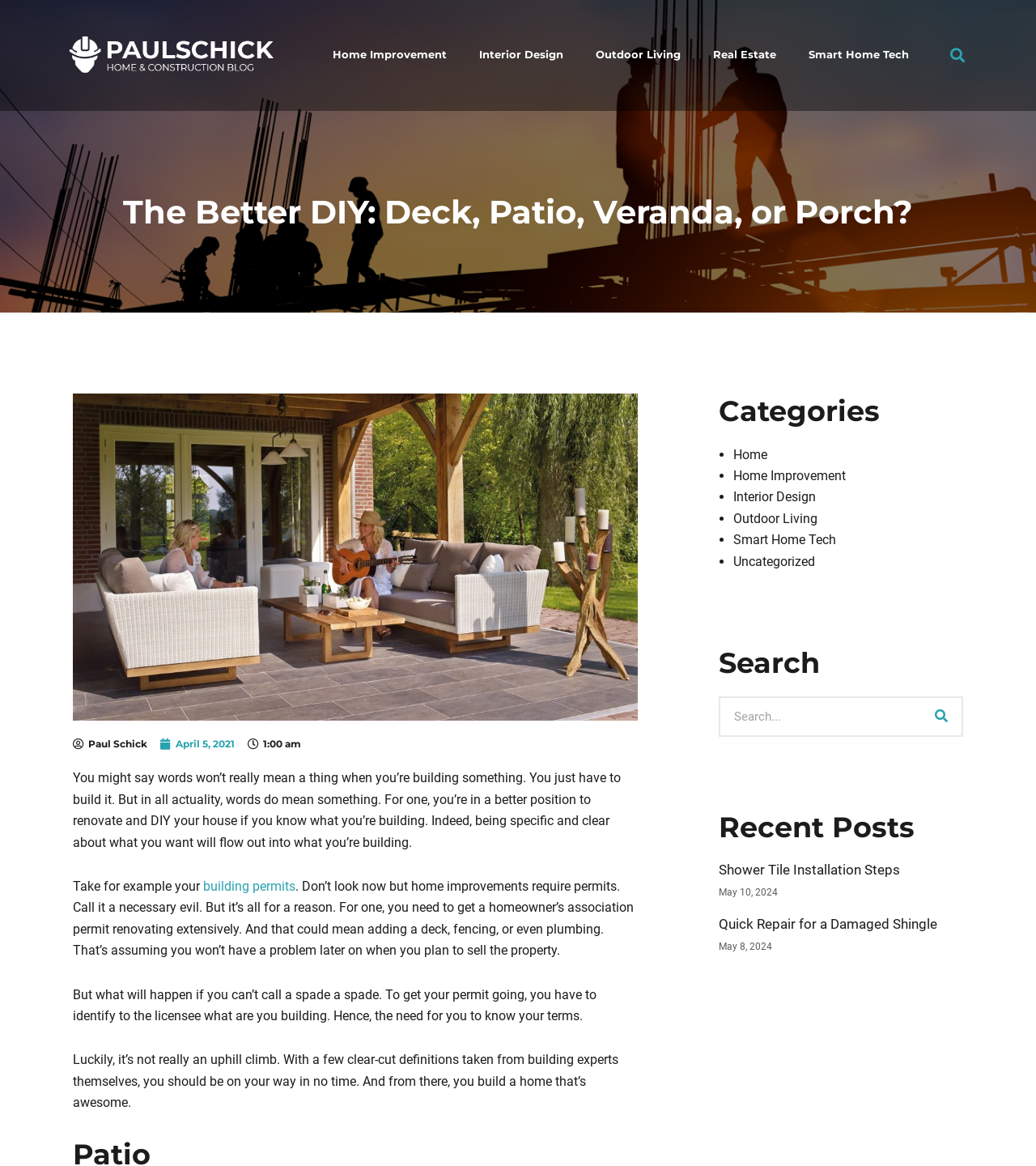Predict the bounding box coordinates of the area that should be clicked to accomplish the following instruction: "Read the article 'Shower Tile Installation Steps'". The bounding box coordinates should consist of four float numbers between 0 and 1, i.e., [left, top, right, bottom].

[0.694, 0.739, 0.869, 0.753]